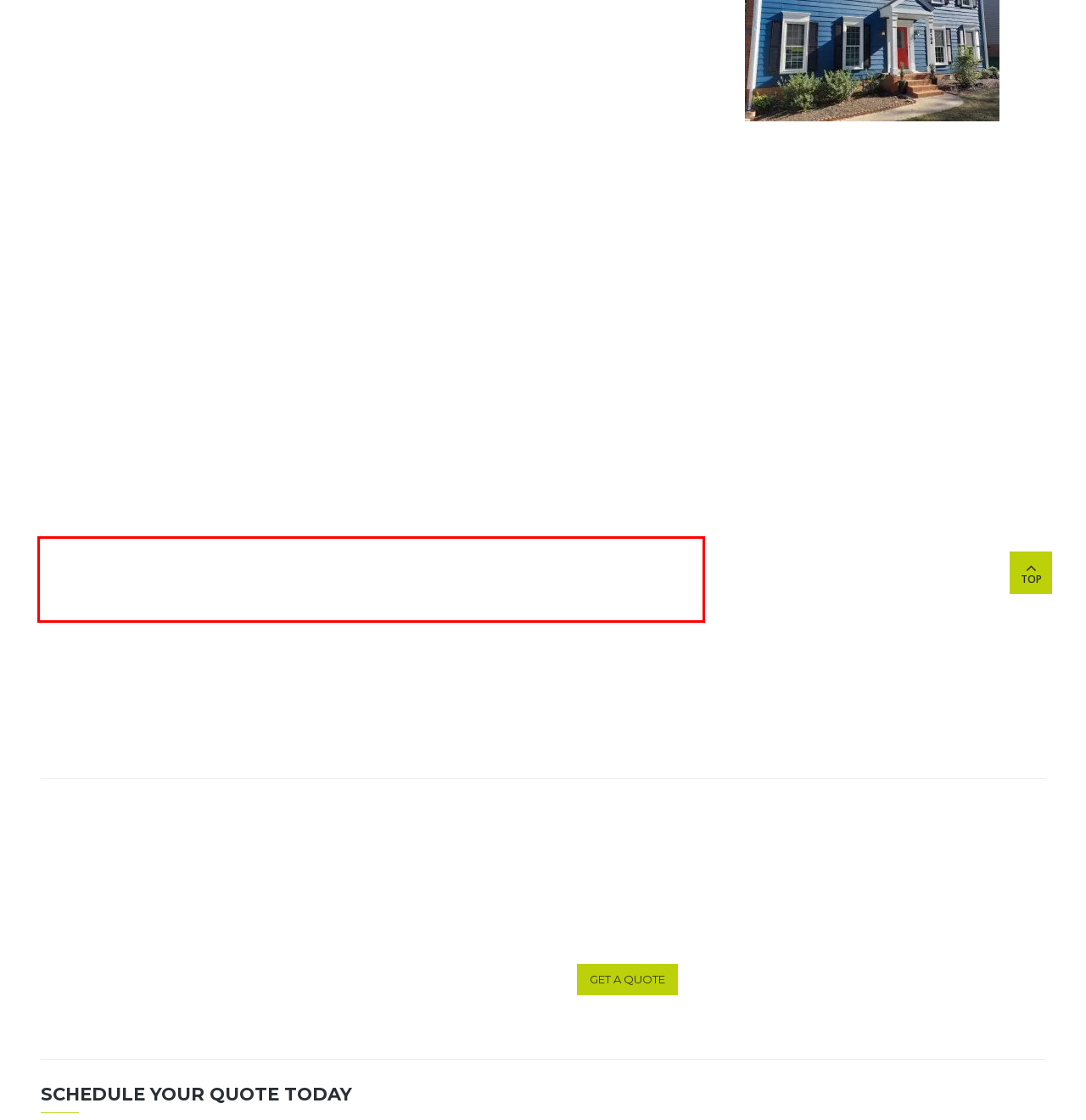Please perform OCR on the text within the red rectangle in the webpage screenshot and return the text content.

And having been a part of so many different kinds of residential painting jobs has sharpened our senses for design and detail. All you have to do is give us a general idea of what you want and we will be able to help you flesh out the details. But that does not mean we hijack your project. Your specific needs and desires are always of paramount importance to our work. So don’t look for a house painter near me Fort Mill SC, skip the search and call us directly instead!